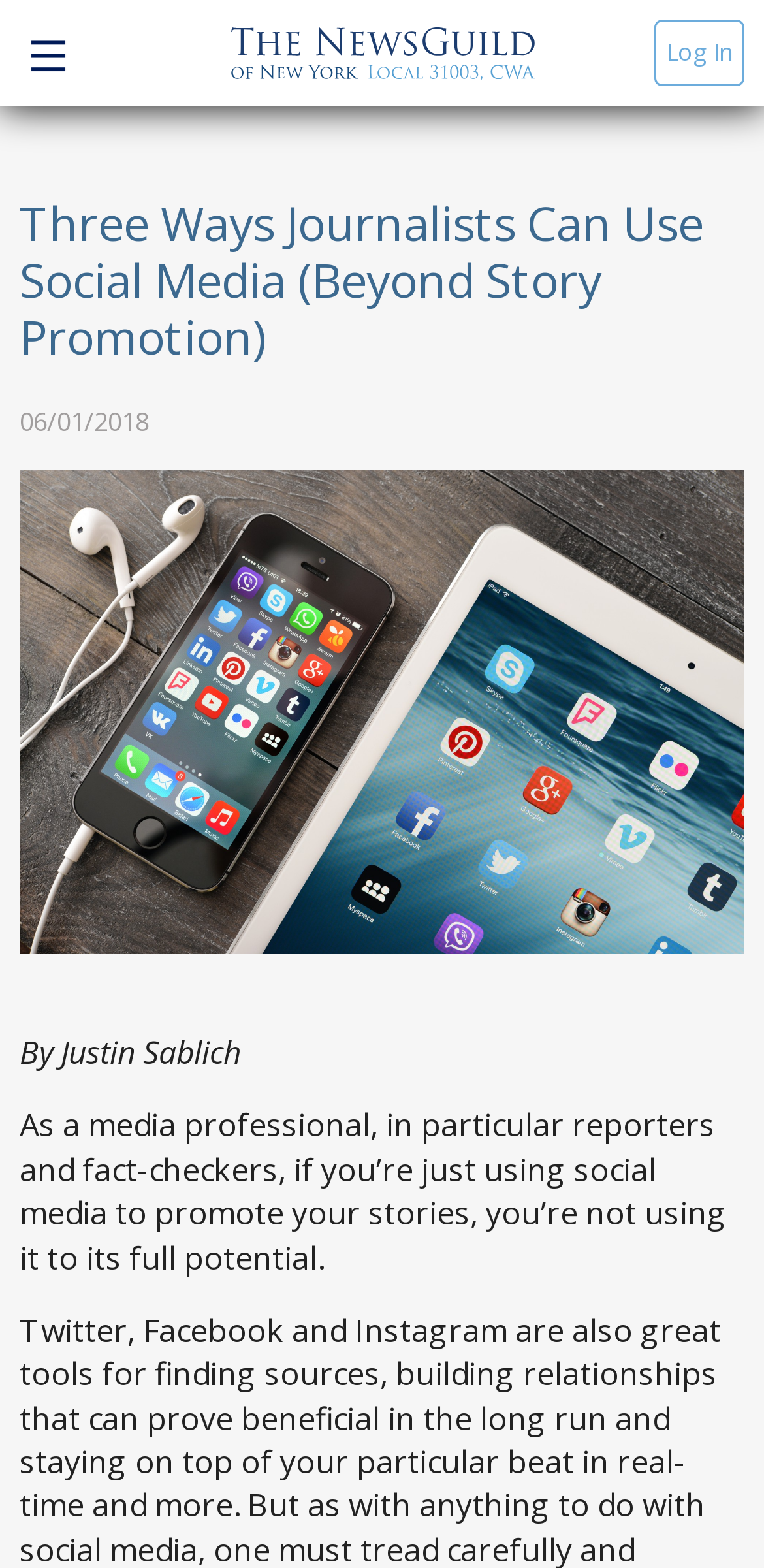What is the purpose of social media according to the article?
Your answer should be a single word or phrase derived from the screenshot.

more than promoting stories